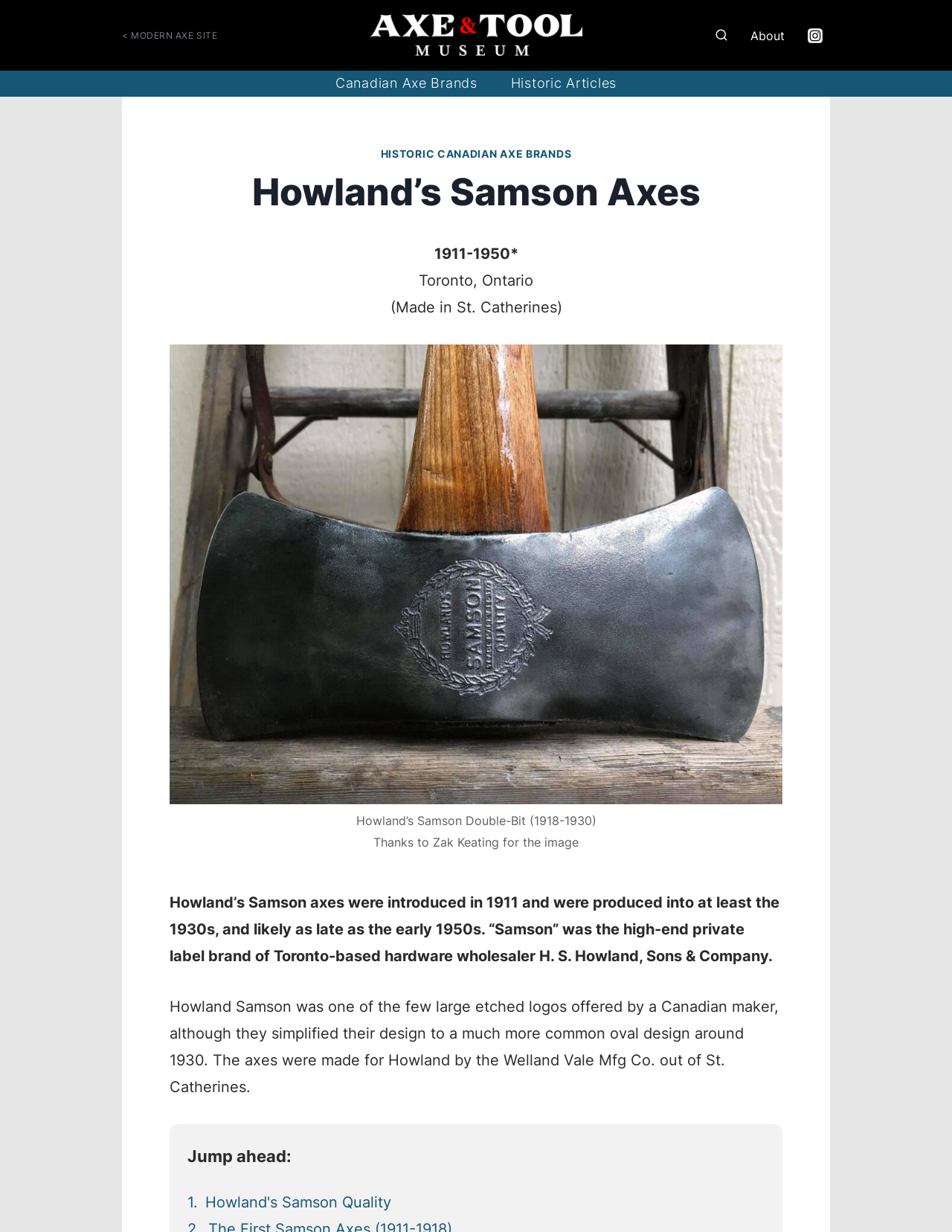Determine the main headline from the webpage and extract its text.

Howland’s Samson Axes